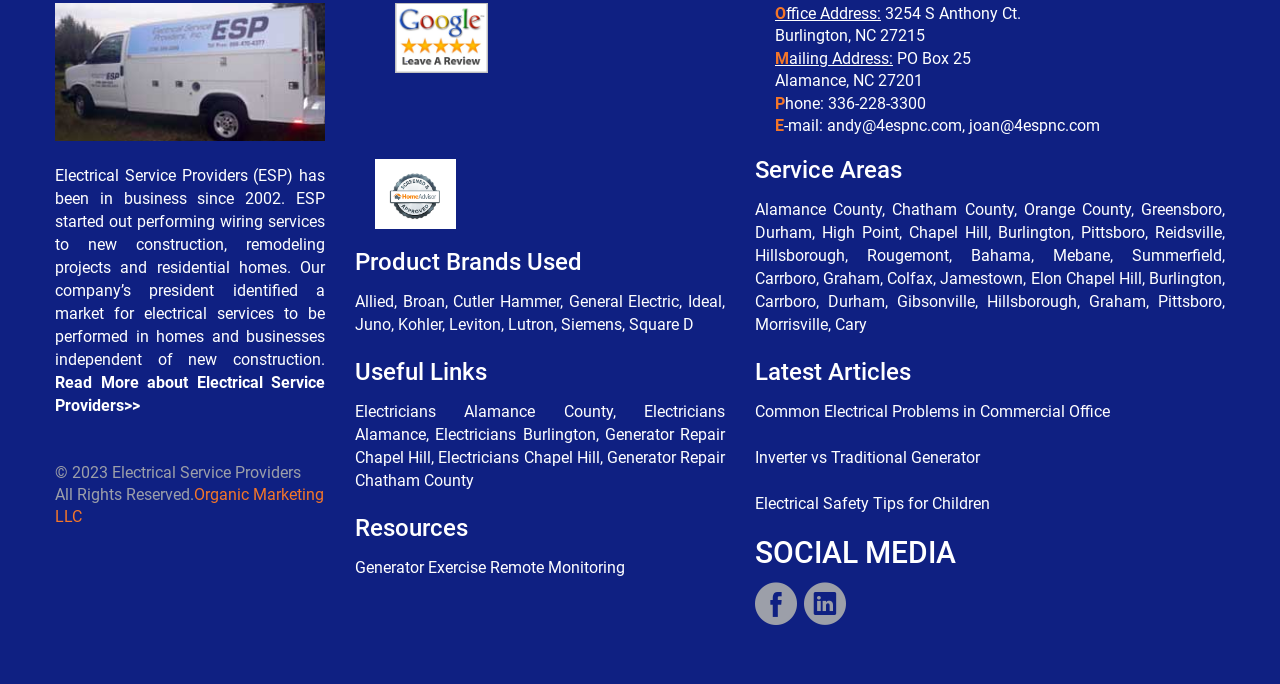How can I contact the company?
Please utilize the information in the image to give a detailed response to the question.

The contact information of the company is provided at the bottom of the webpage, which includes phone number '336-228-3300', email addresses 'andy@4espnc.com' and 'joan@4espnc.com', office address '3254 S Anthony Ct. Burlington, NC 27215', and mailing address 'PO Box 25 Alamance, NC 27201'.